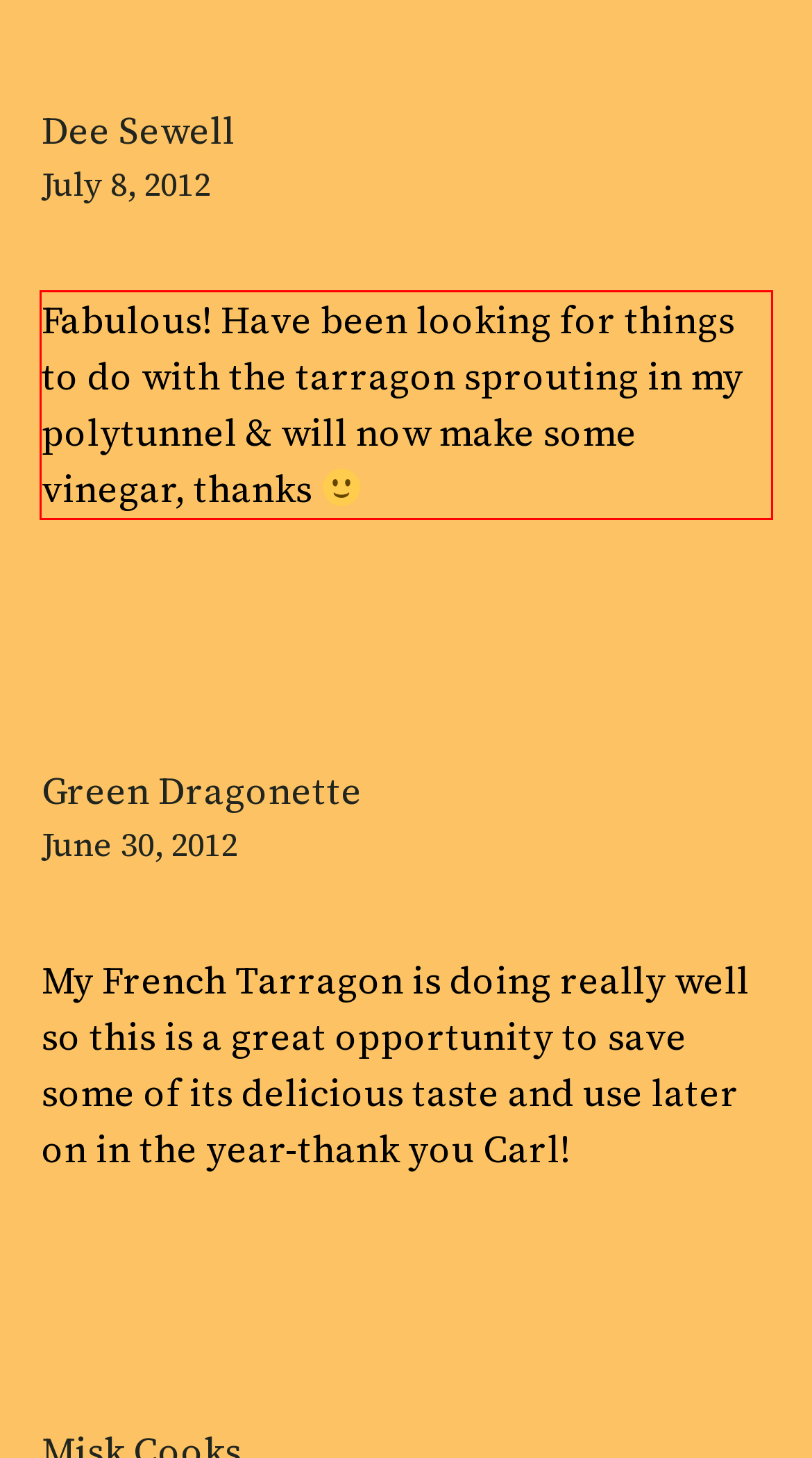Examine the webpage screenshot and use OCR to recognize and output the text within the red bounding box.

Fabulous! Have been looking for things to do with the tarragon sprouting in my polytunnel & will now make some vinegar, thanks